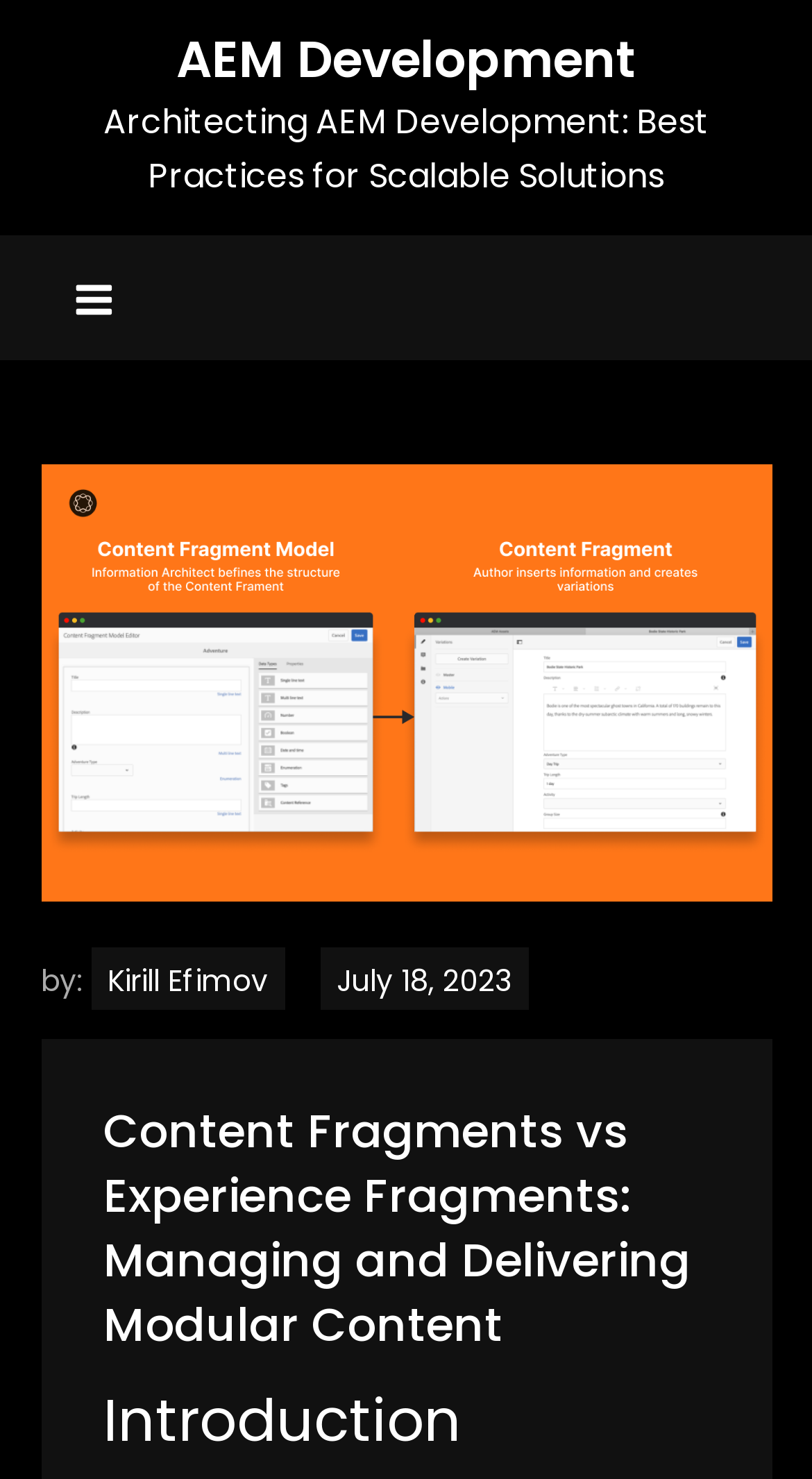Please specify the bounding box coordinates in the format (top-left x, top-left y, bottom-right x, bottom-right y), with values ranging from 0 to 1. Identify the bounding box for the UI component described as follows: July 18, 2023December 28, 2023

[0.394, 0.641, 0.65, 0.683]